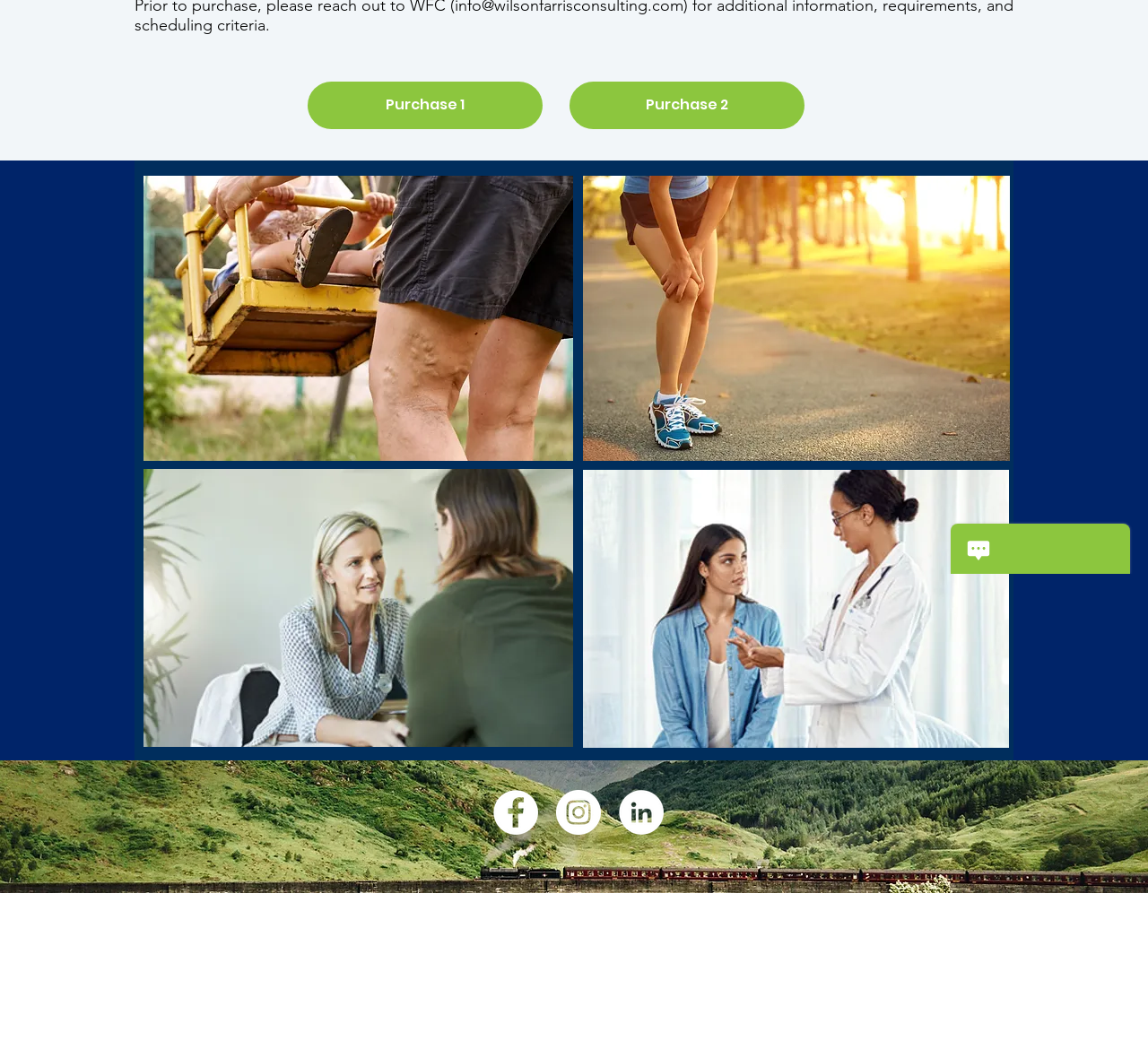Extract the bounding box coordinates for the described element: "Purchase 1". The coordinates should be represented as four float numbers between 0 and 1: [left, top, right, bottom].

[0.268, 0.078, 0.473, 0.124]